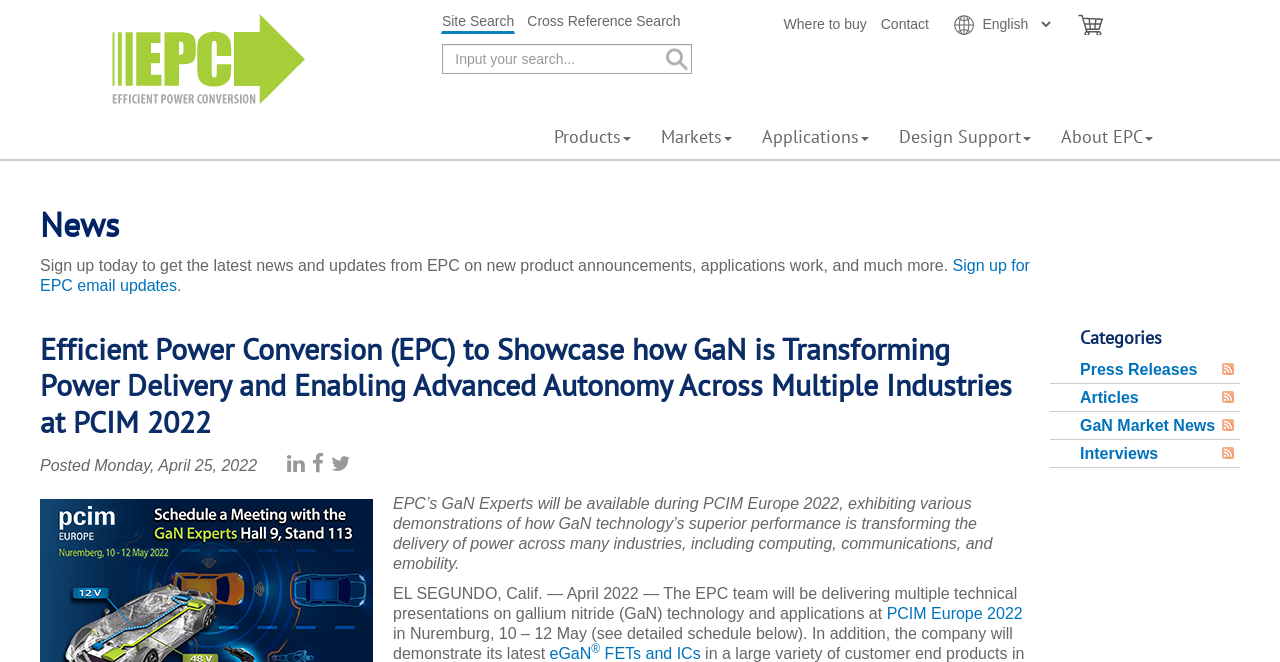Reply to the question with a single word or phrase:
What is the company name?

Efficient Power Conversion Corporation